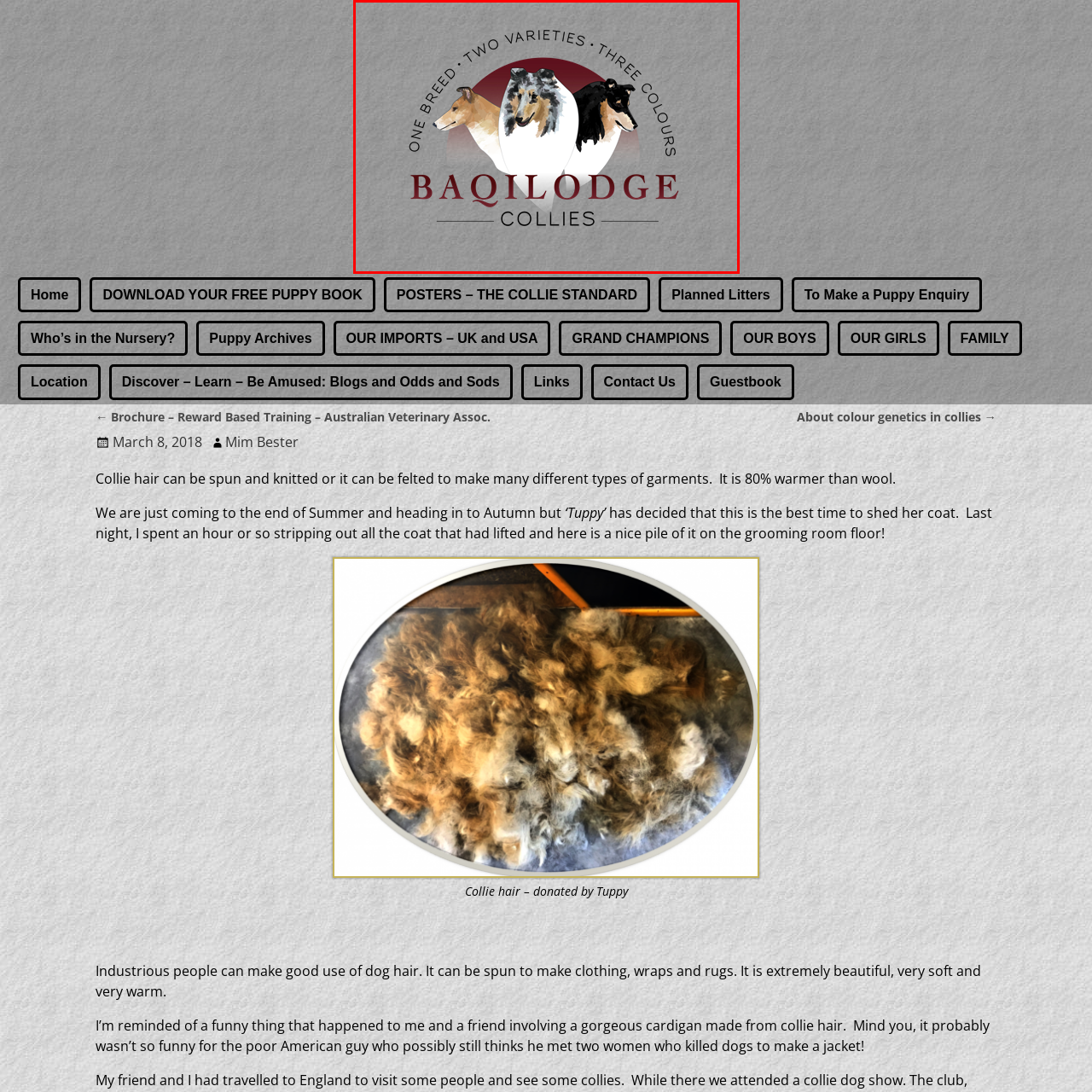Please provide a comprehensive caption for the image highlighted in the red box.

The image features a logo for "Baqilodge Collies," prominently showcasing three illustrated collies in a stylized design. The logo’s color scheme includes soft shades with a red background behind the dogs, highlighting their distinct breeds. Above the collies, the text “ONE BREED • TWO VARIETIES • THREE COLOURS” emphasizes the diversity within the breed. The name "BAQILODGE" is boldly placed beneath the illustrations, with "COLLIES" elegantly printed below it. This logo encapsulates the essence of the Baqilodge brand, focusing on the beauty and variety of collies.